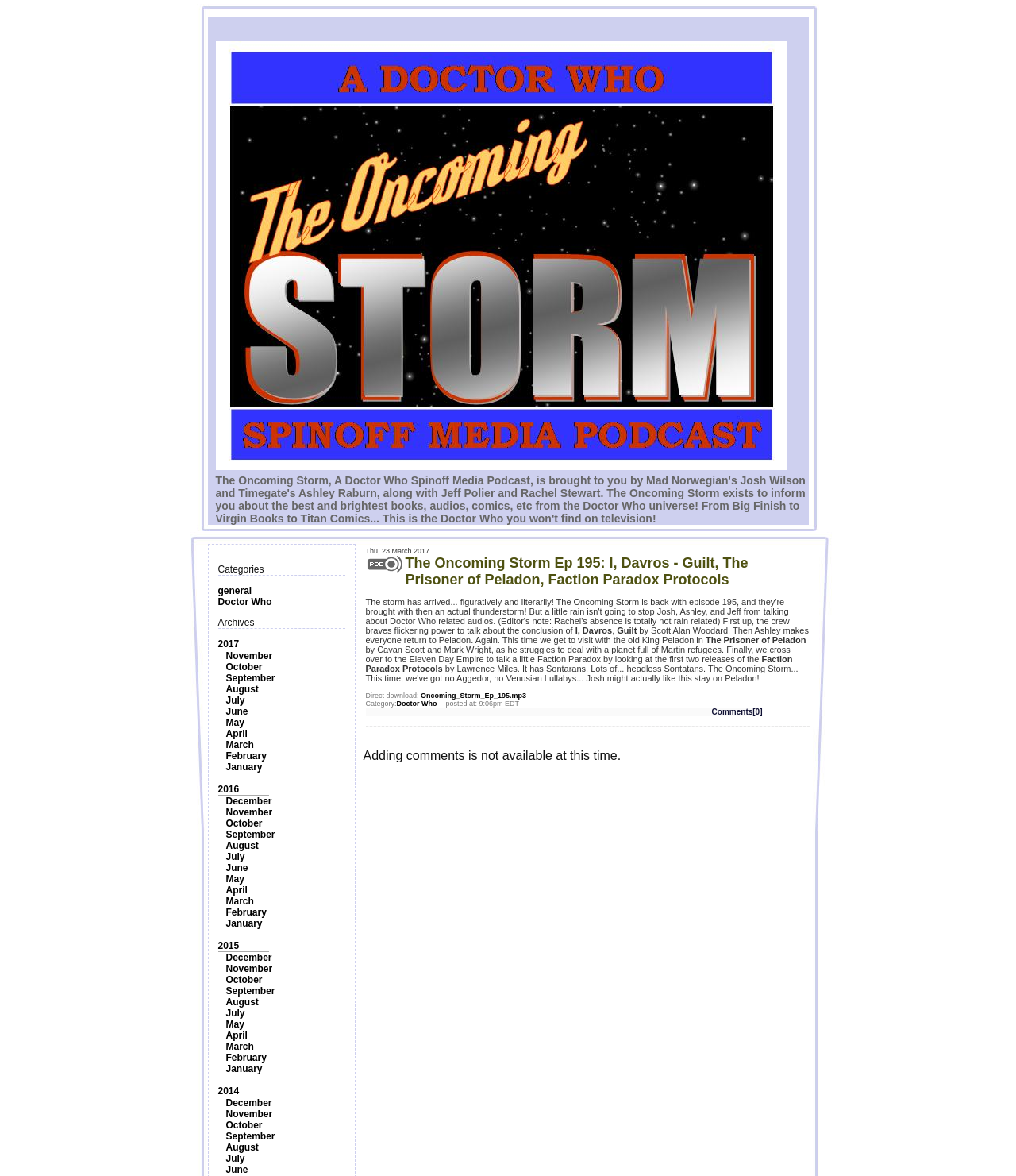What is the date of this episode?
Please give a detailed and elaborate answer to the question.

I determined the answer by looking at the text 'Thu, 23 March 2017' which is located at the top of the webpage, inside a table cell.